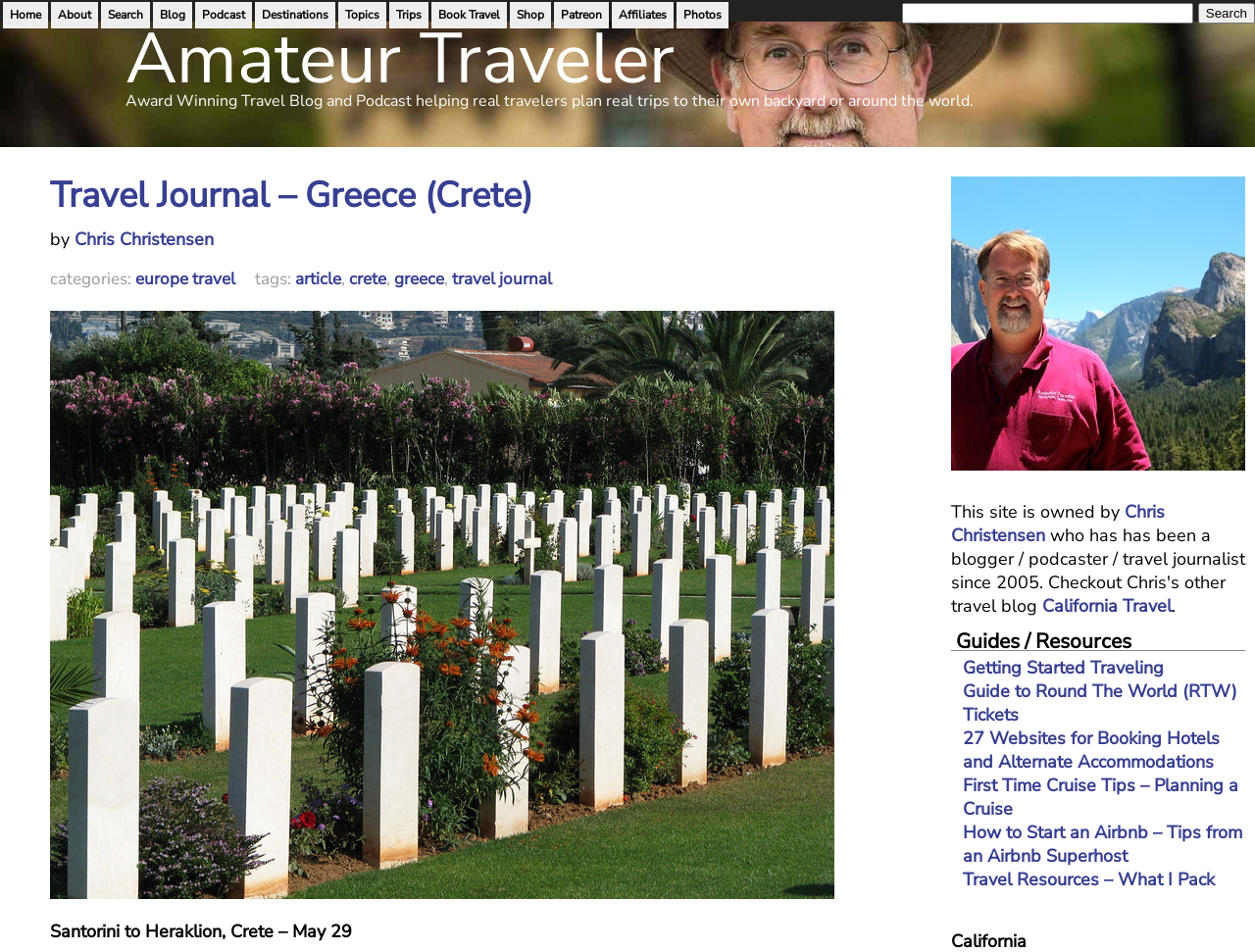Find the bounding box coordinates for the element described here: "Getting Started Traveling".

[0.767, 0.689, 0.927, 0.714]